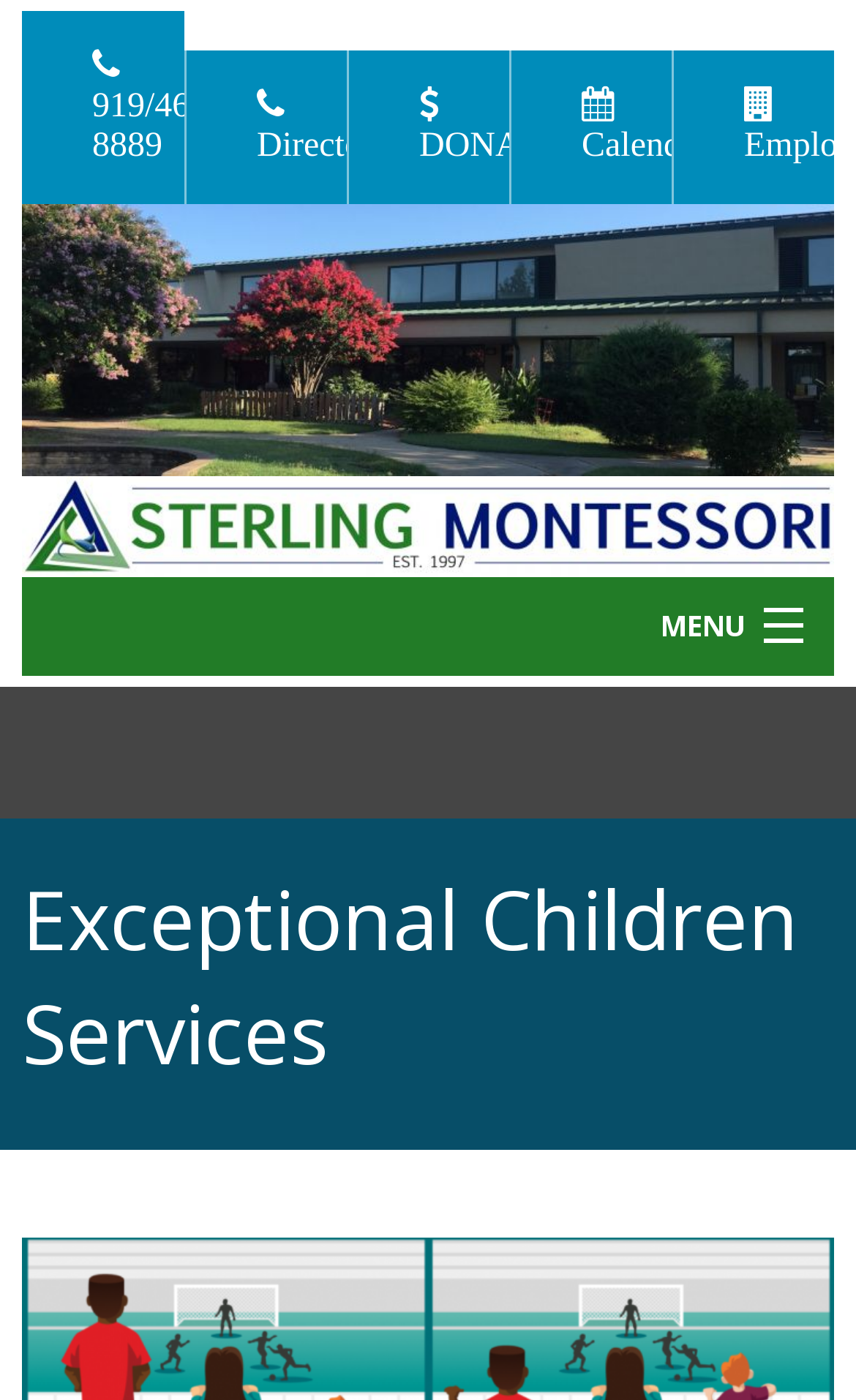Identify the bounding box coordinates of the element to click to follow this instruction: 'Explore PCB Assembly'. Ensure the coordinates are four float values between 0 and 1, provided as [left, top, right, bottom].

None